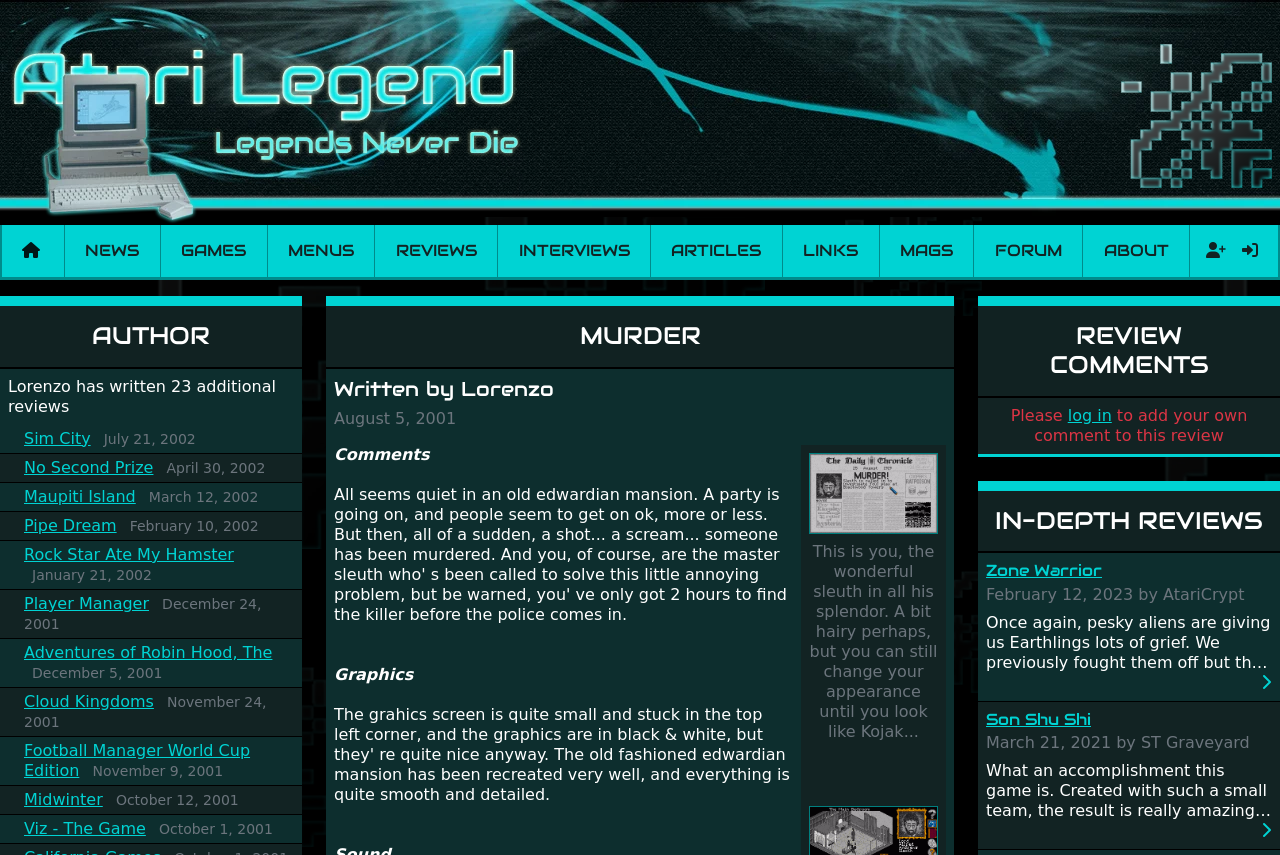What is the title of the game being reviewed?
Using the image, elaborate on the answer with as much detail as possible.

The heading element with the text 'MURDER' indicates that the game being reviewed is titled 'MURDER'.